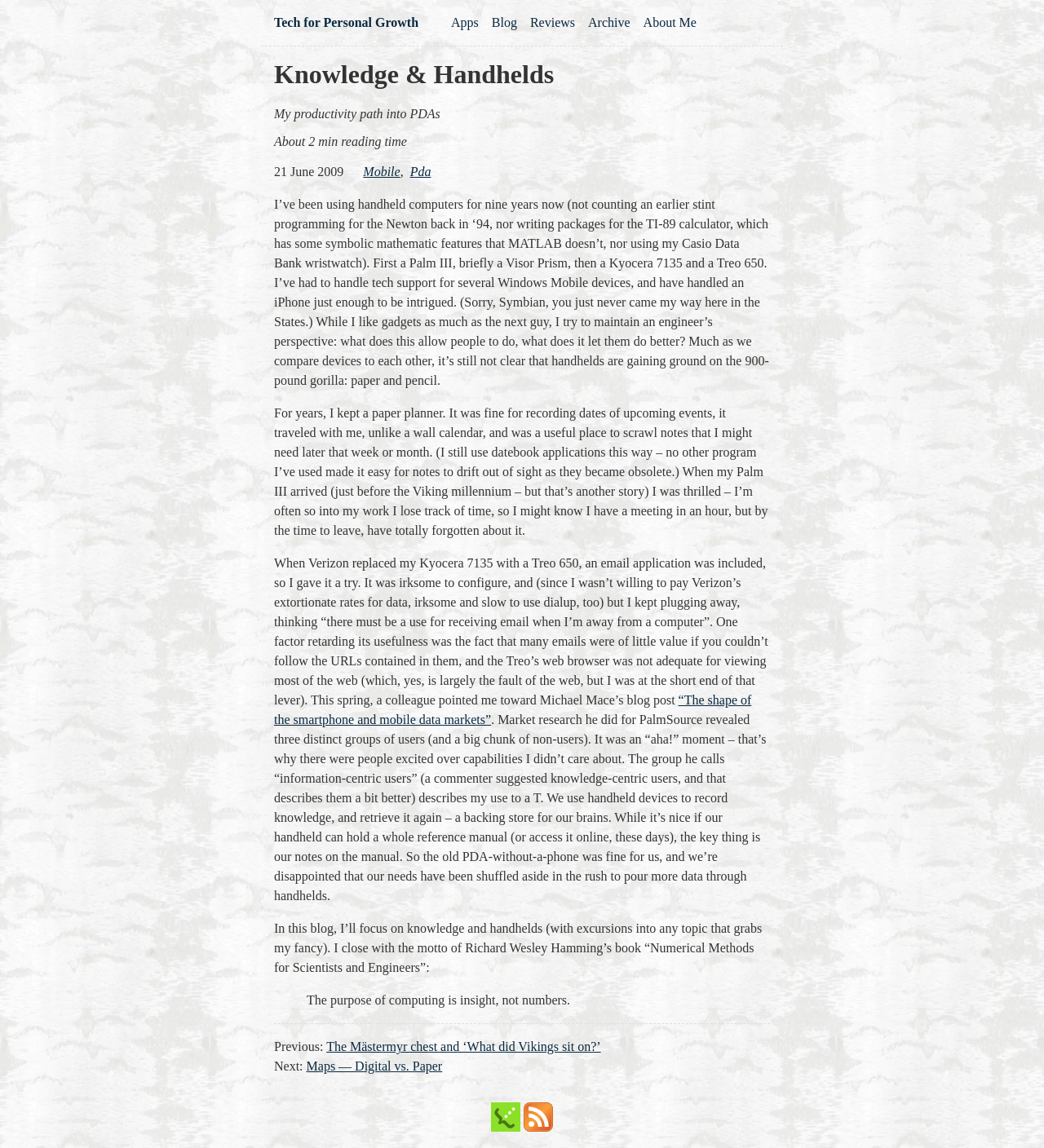Using the element description: "Reviews", determine the bounding box coordinates. The coordinates should be in the format [left, top, right, bottom], with values between 0 and 1.

[0.508, 0.013, 0.551, 0.026]